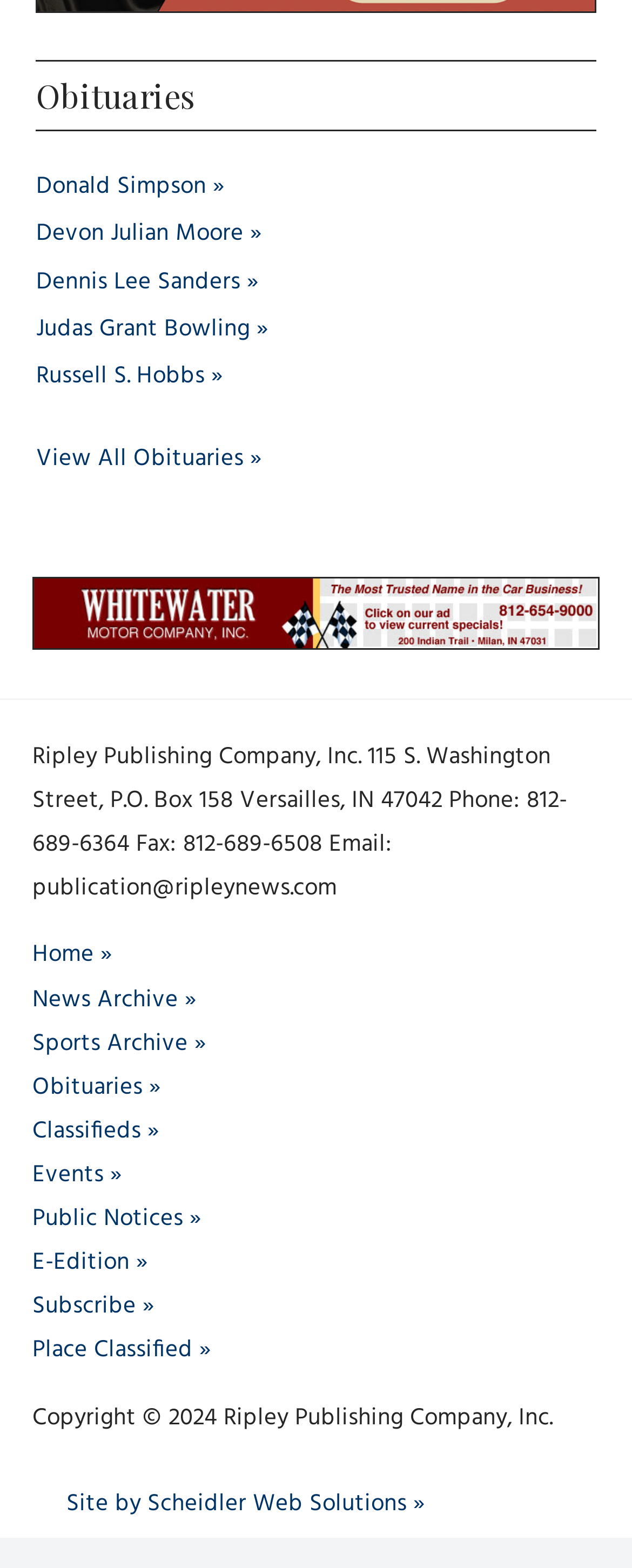Answer the question in a single word or phrase:
How many obituaries are listed on the page?

6